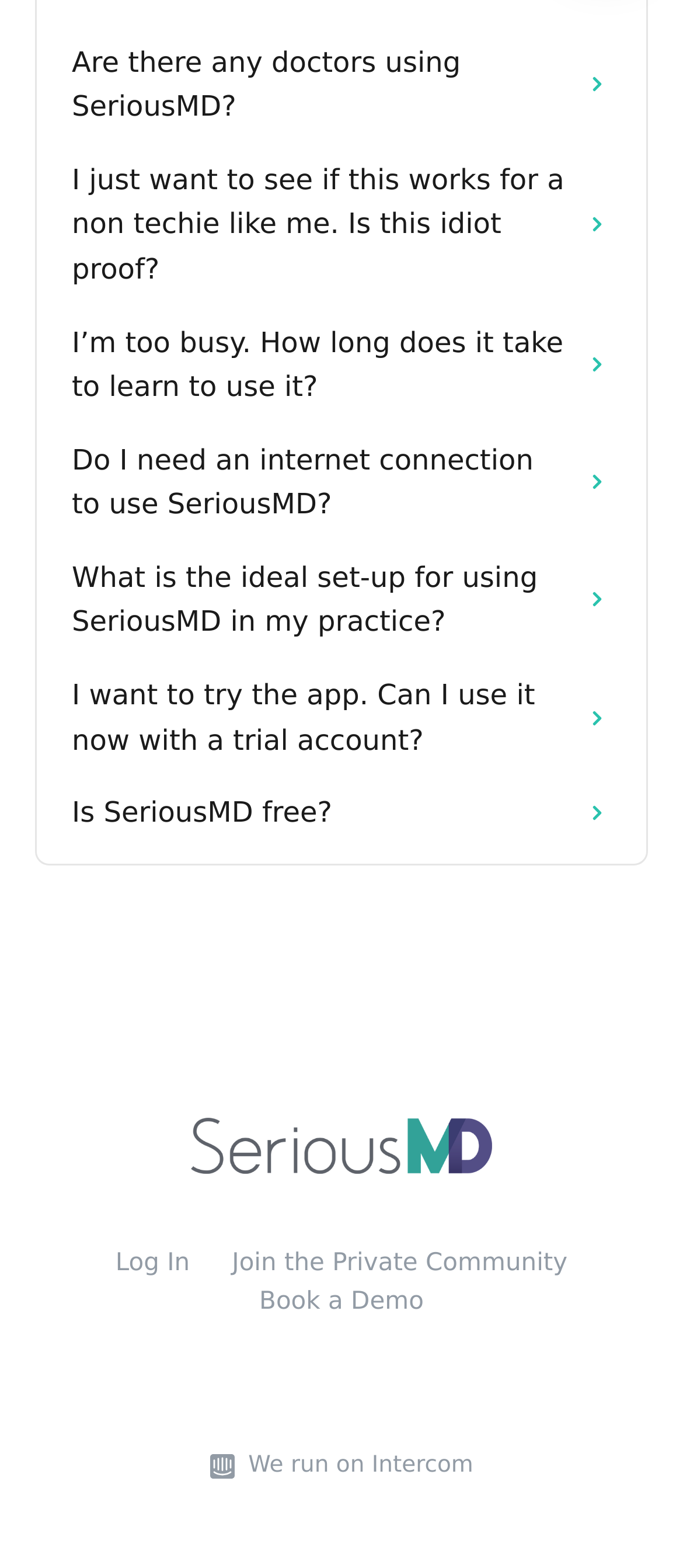Kindly provide the bounding box coordinates of the section you need to click on to fulfill the given instruction: "Click on 'Are there any doctors using SeriousMD?'".

[0.074, 0.016, 0.926, 0.091]